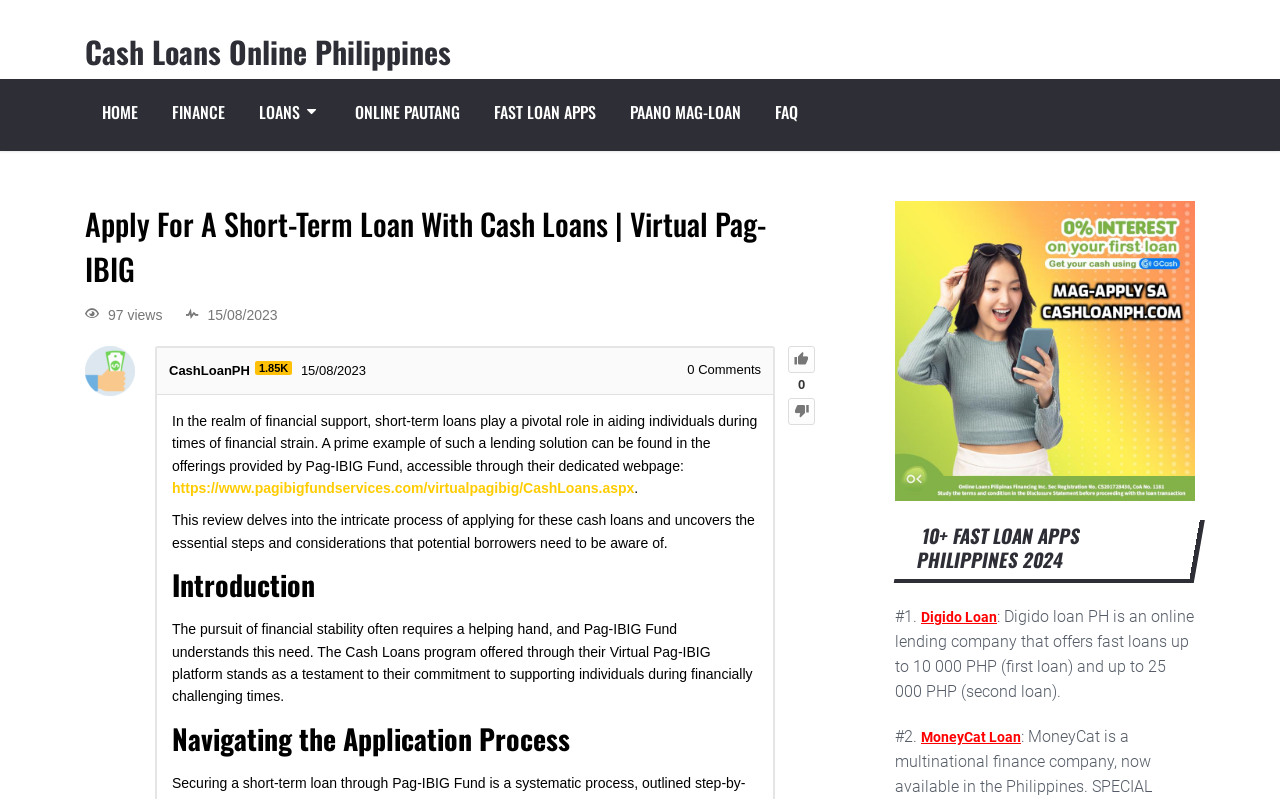Give a concise answer of one word or phrase to the question: 
What is the purpose of the Virtual Pag-IBIG platform?

Supporting individuals during financially challenging times